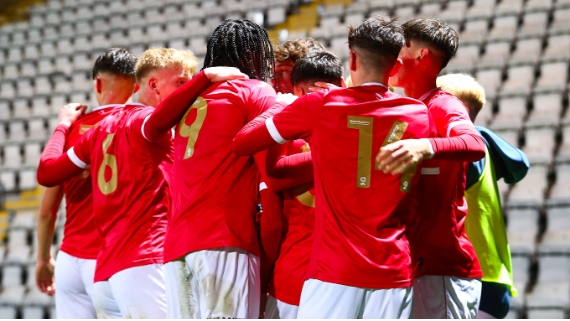Paint a vivid picture of the image with your description.

In this energetic image, a group of young football players huddles together in a moment of celebration, united in their victory or a team accomplishment. Dressed in vibrant red jerseys, the players exhibit a sense of camaraderie and teamwork. The atmosphere is illuminated by the bright stadium lights, contrasting against the sea of empty seats behind them, which hints at a recent match where their skills were showcased. Each player demonstrates a strong sense of solidarity, with arms around one another, embodying the spirit of youth sports. This moment captures not only their triumph but also the bond they share as part of their academy's journey.